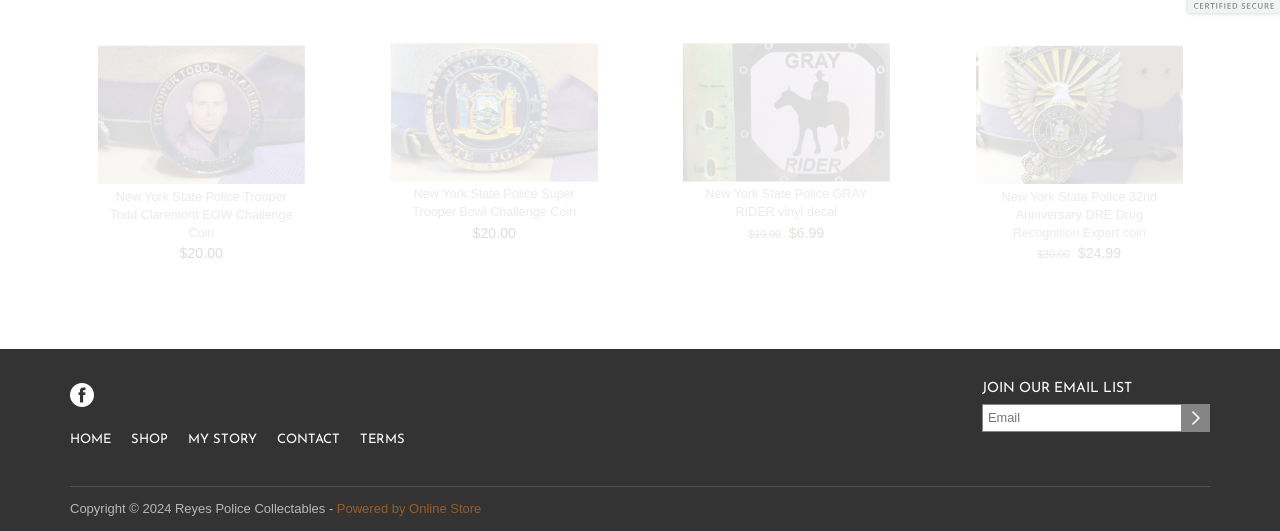Answer the question using only one word or a concise phrase: How many links are present in the top section of the page?

4